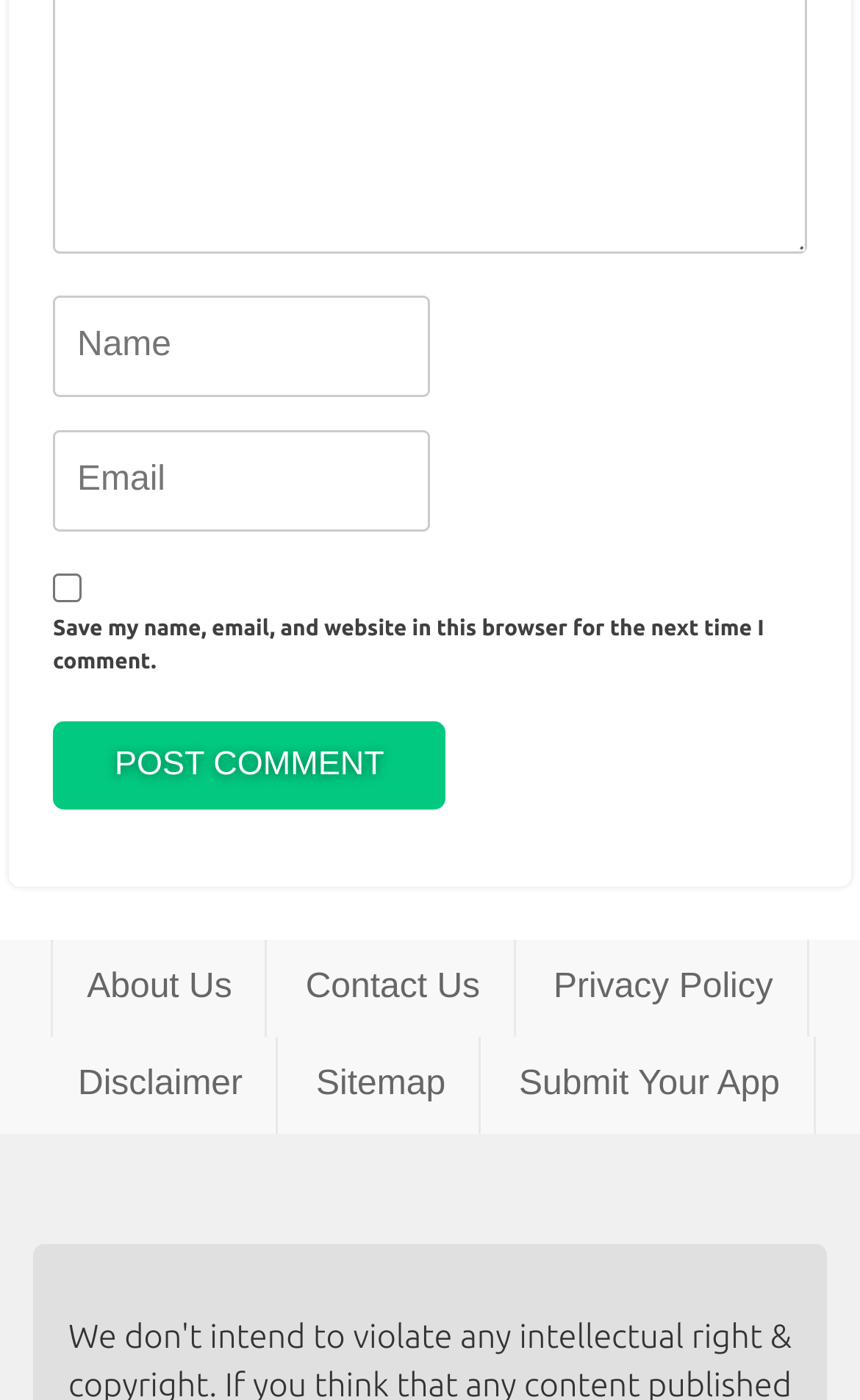Can you identify the bounding box coordinates of the clickable region needed to carry out this instruction: 'Enter your name'? The coordinates should be four float numbers within the range of 0 to 1, stated as [left, top, right, bottom].

[0.062, 0.211, 0.5, 0.283]